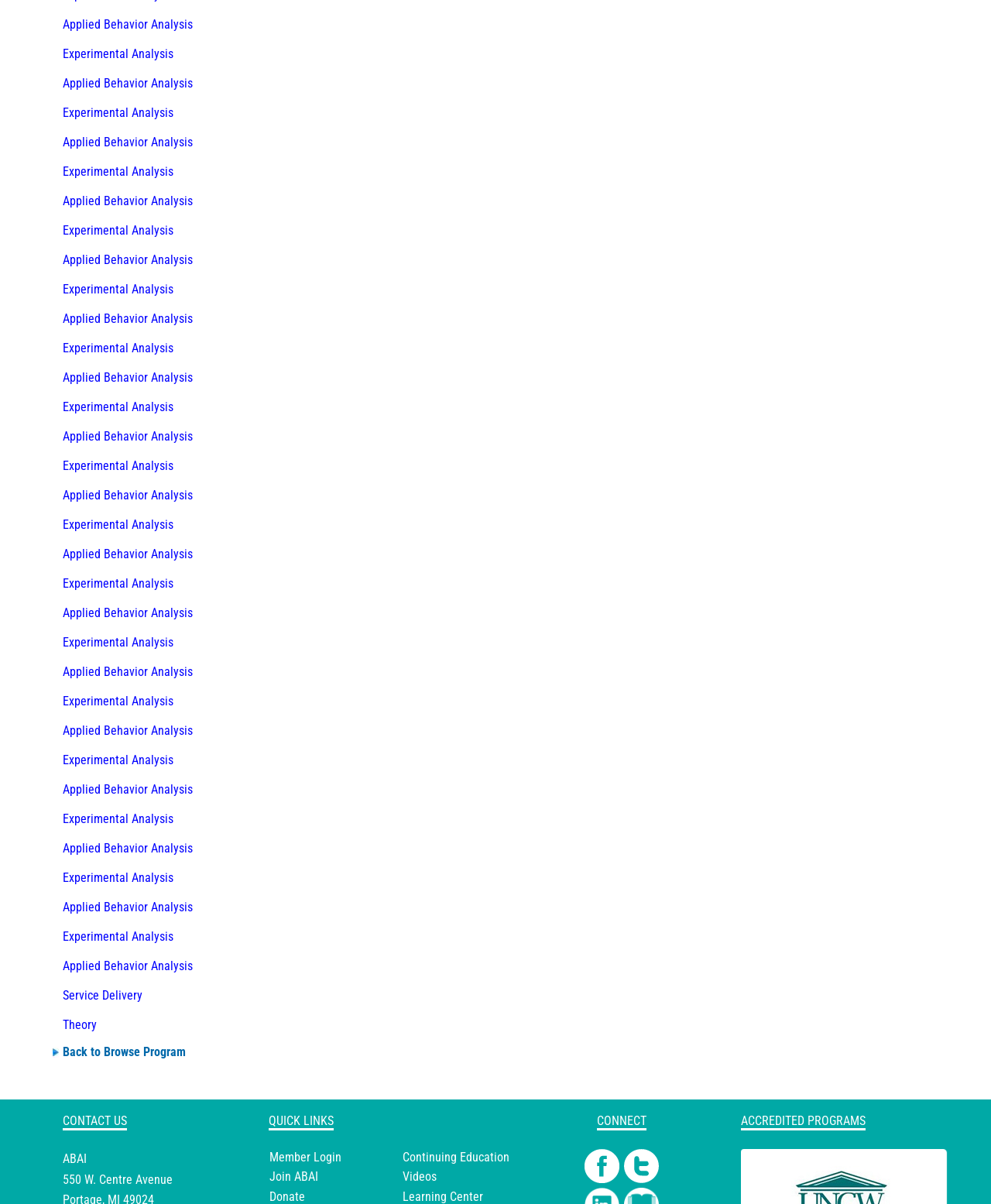Answer with a single word or phrase: 
What is the name of the organization?

ABAI